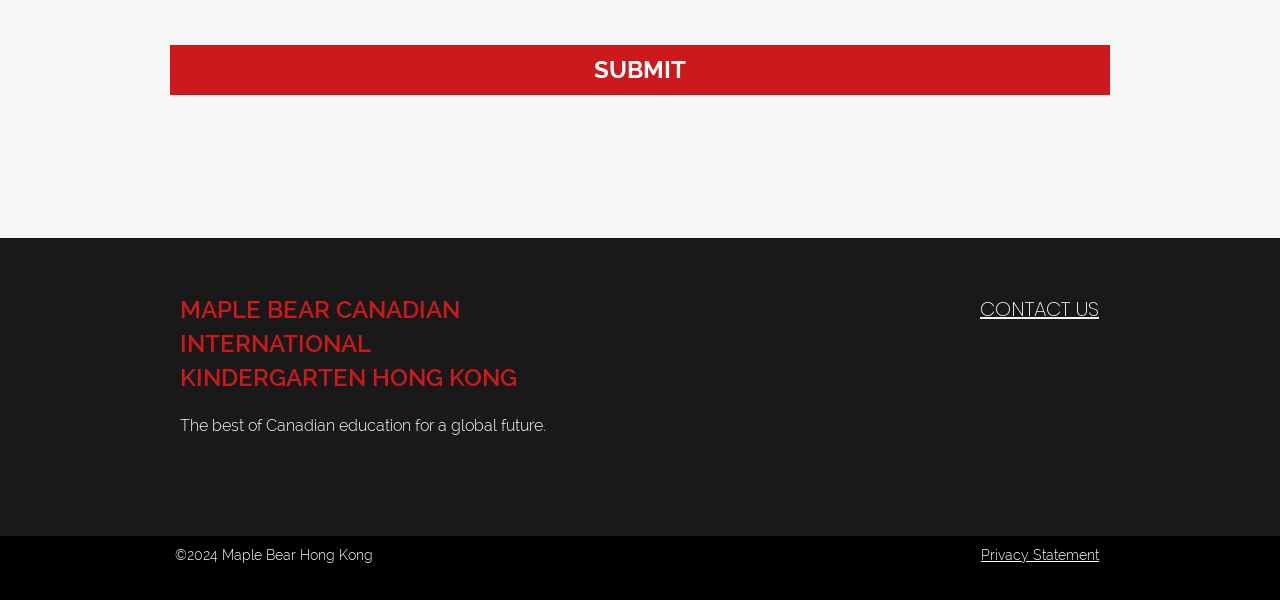What is the copyright year of the webpage?
Examine the screenshot and reply with a single word or phrase.

2024